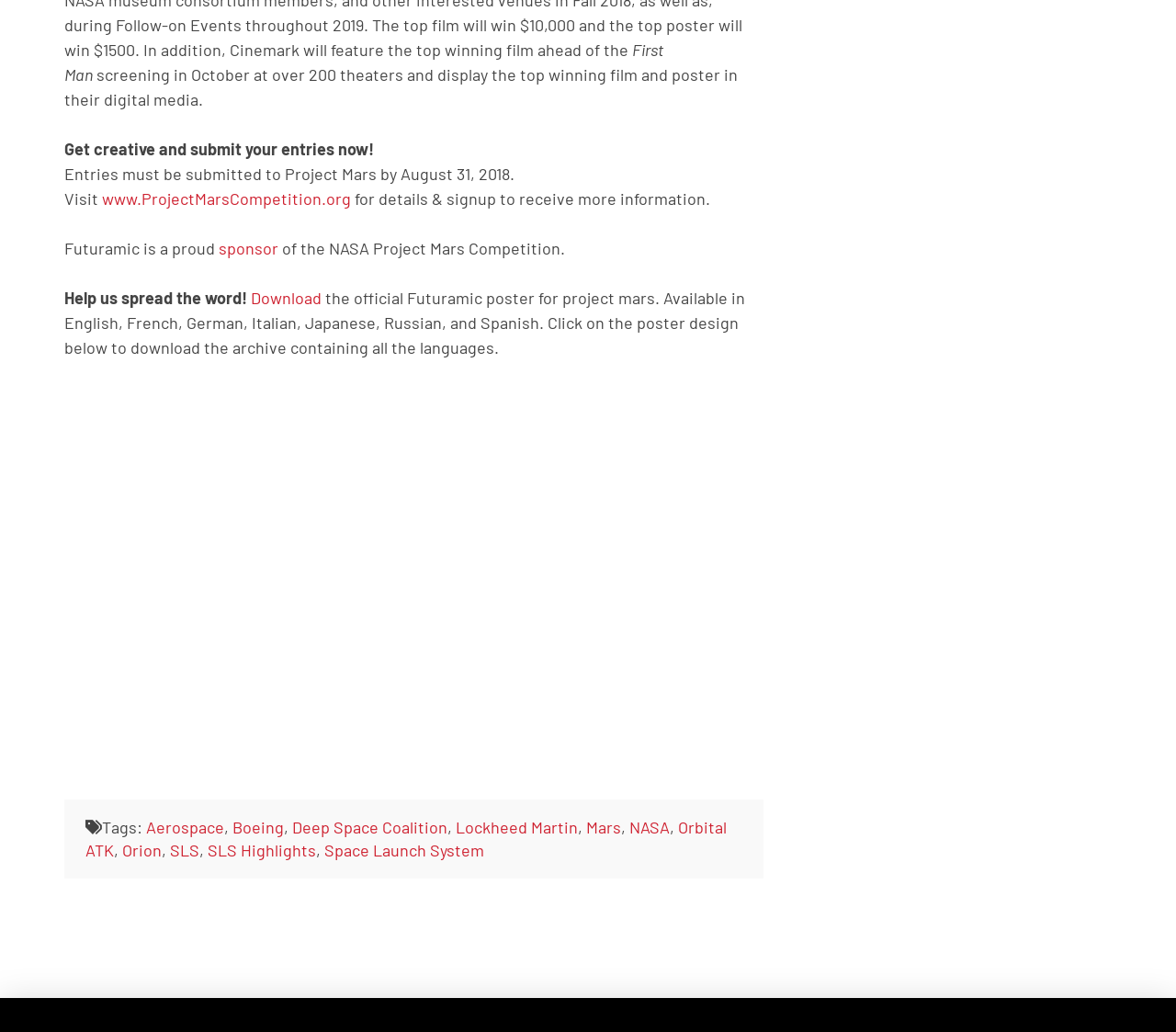Find the bounding box coordinates of the clickable element required to execute the following instruction: "Get more information about the NASA Project Mars Competition". Provide the coordinates as four float numbers between 0 and 1, i.e., [left, top, right, bottom].

[0.298, 0.182, 0.604, 0.202]